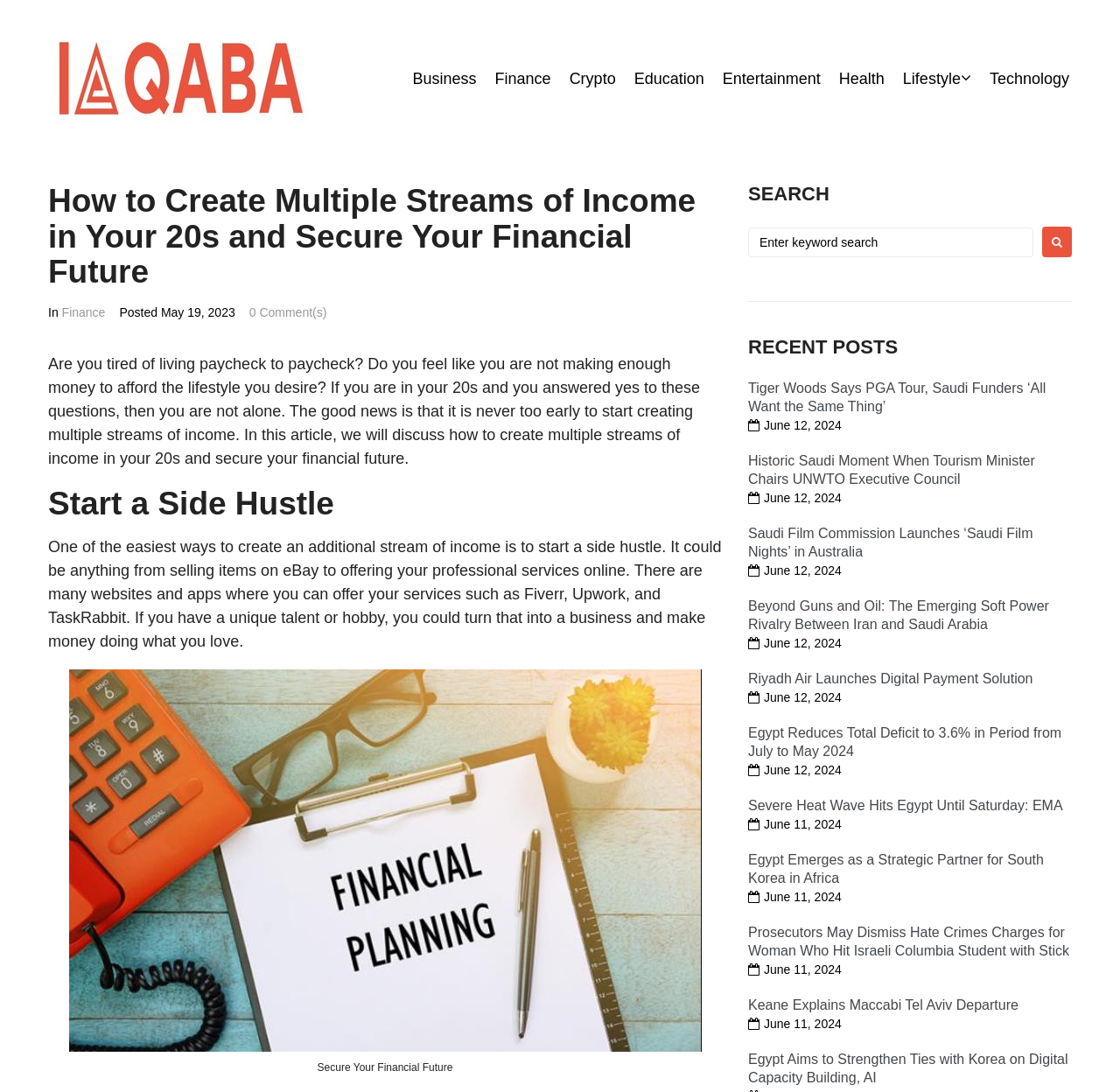Find the bounding box coordinates for the HTML element described in this sentence: "parent_node: Search for:". Provide the coordinates as four float numbers between 0 and 1, in the format [left, top, right, bottom].

[0.93, 0.208, 0.957, 0.236]